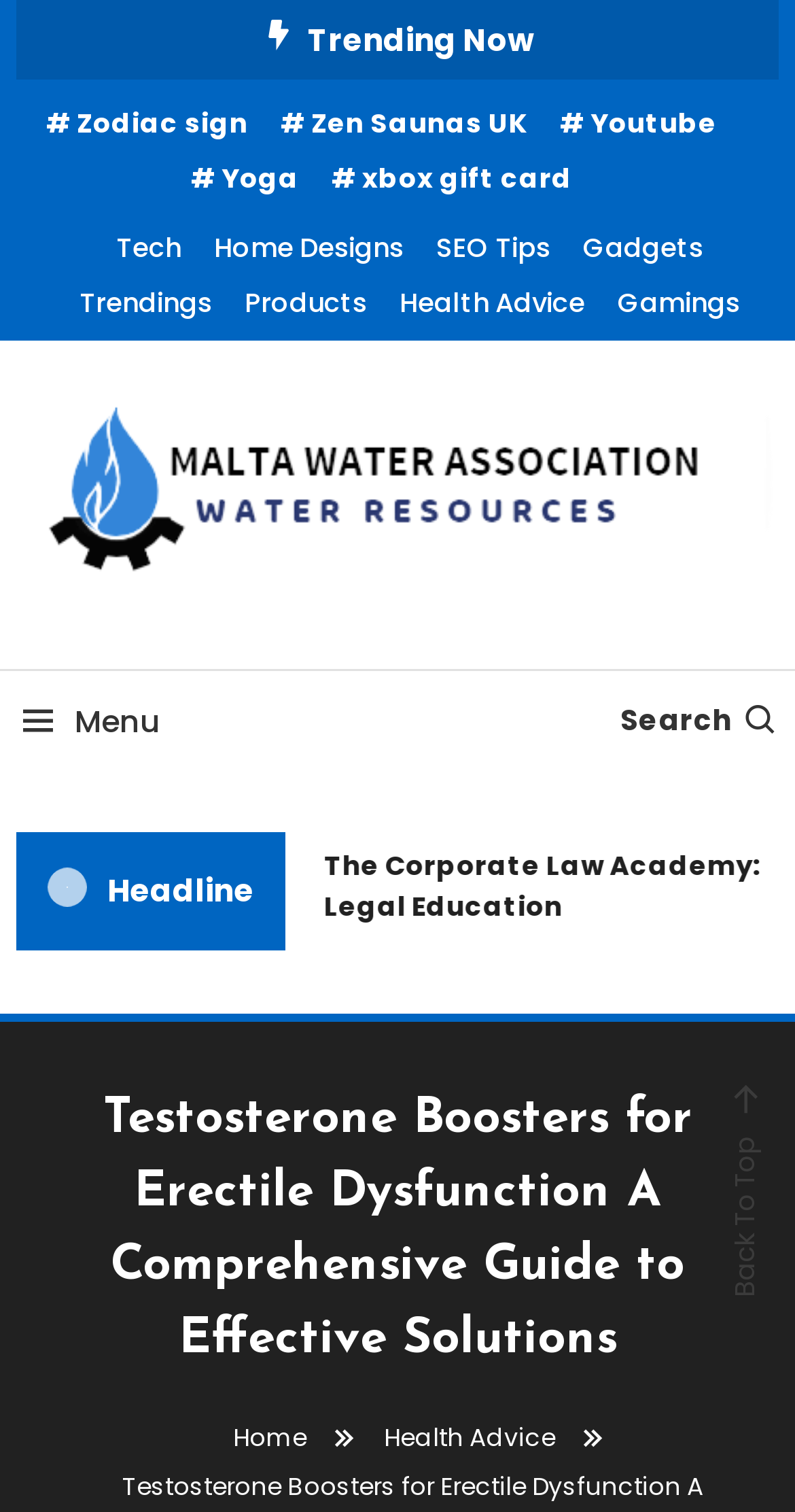Provide the bounding box coordinates for the UI element described in this sentence: "Malta Water Association". The coordinates should be four float values between 0 and 1, i.e., [left, top, right, bottom].

[0.228, 0.428, 0.792, 0.549]